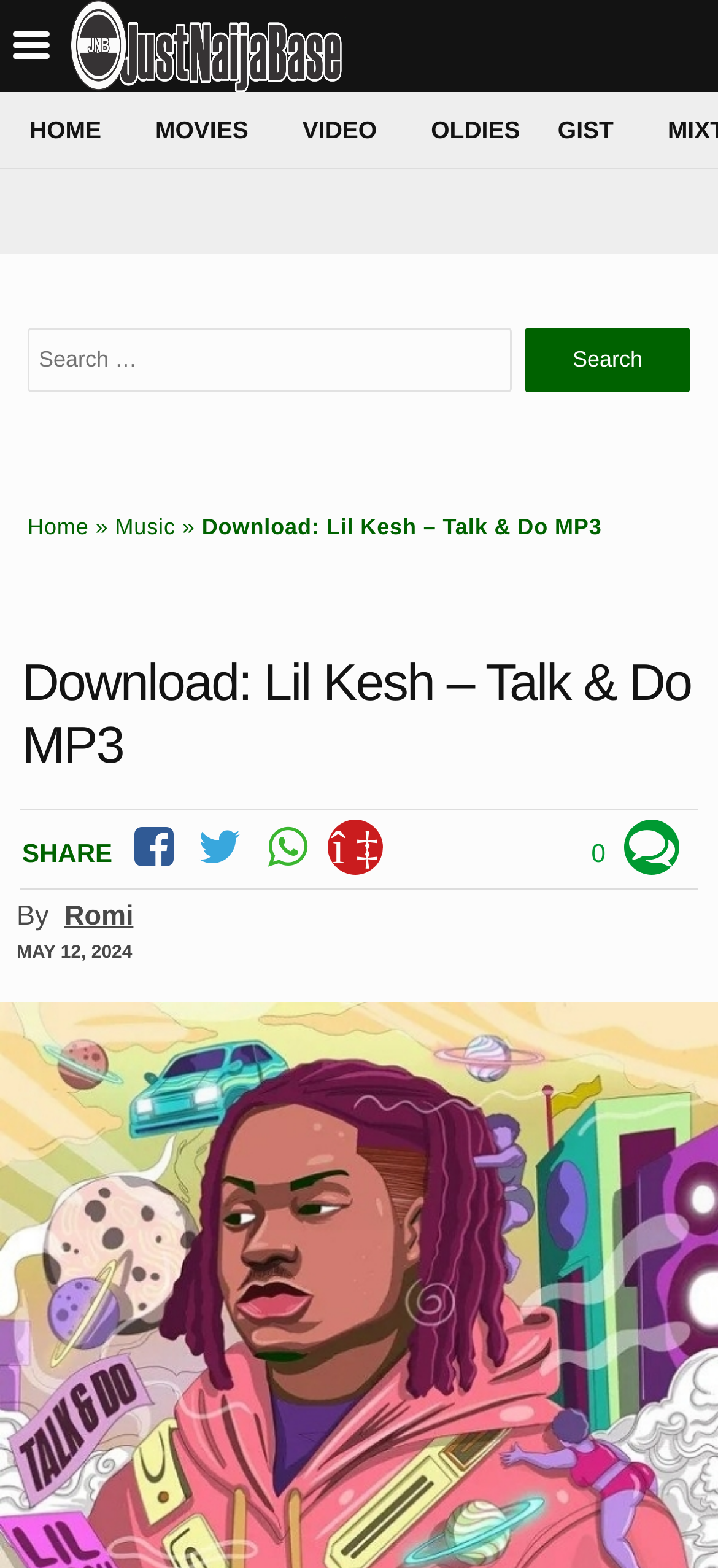What is the name of the author of the article?
Examine the screenshot and reply with a single word or phrase.

Romi